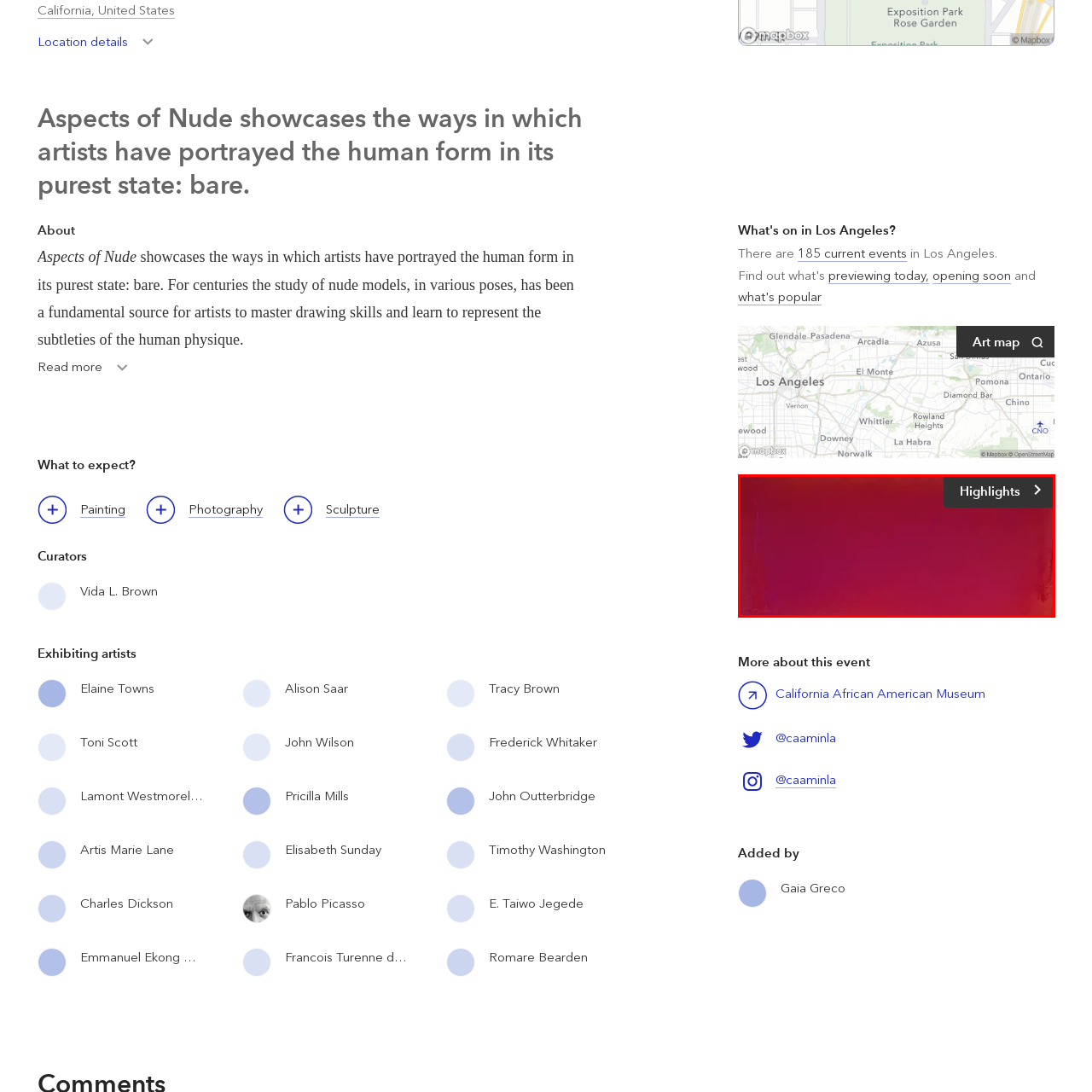Inspect the section within the red border, What emotions does the artwork aim to evoke? Provide a one-word or one-phrase answer.

Warmth and intensity